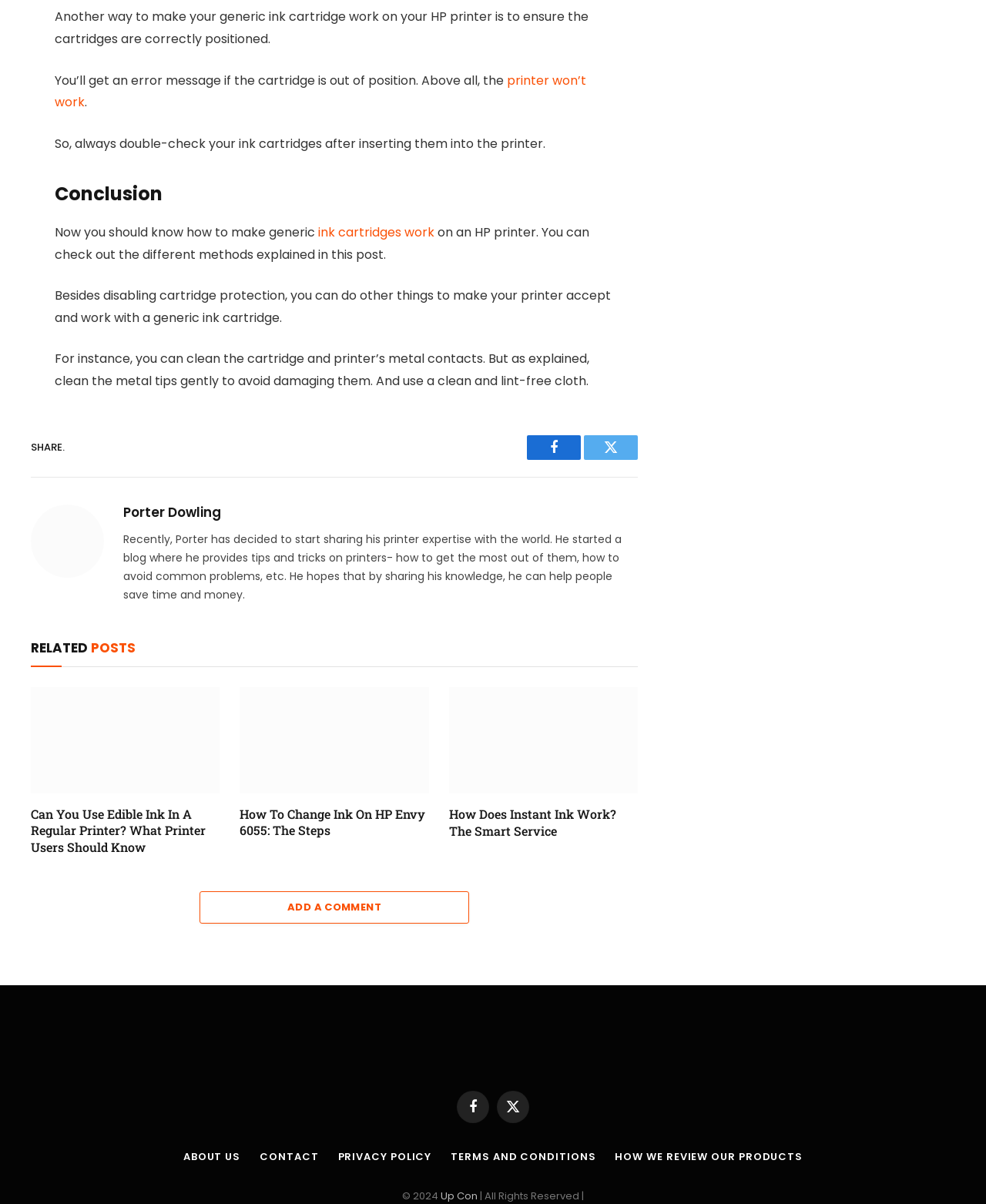Identify the bounding box coordinates of the part that should be clicked to carry out this instruction: "Visit the ABOUT US page".

[0.186, 0.955, 0.244, 0.967]